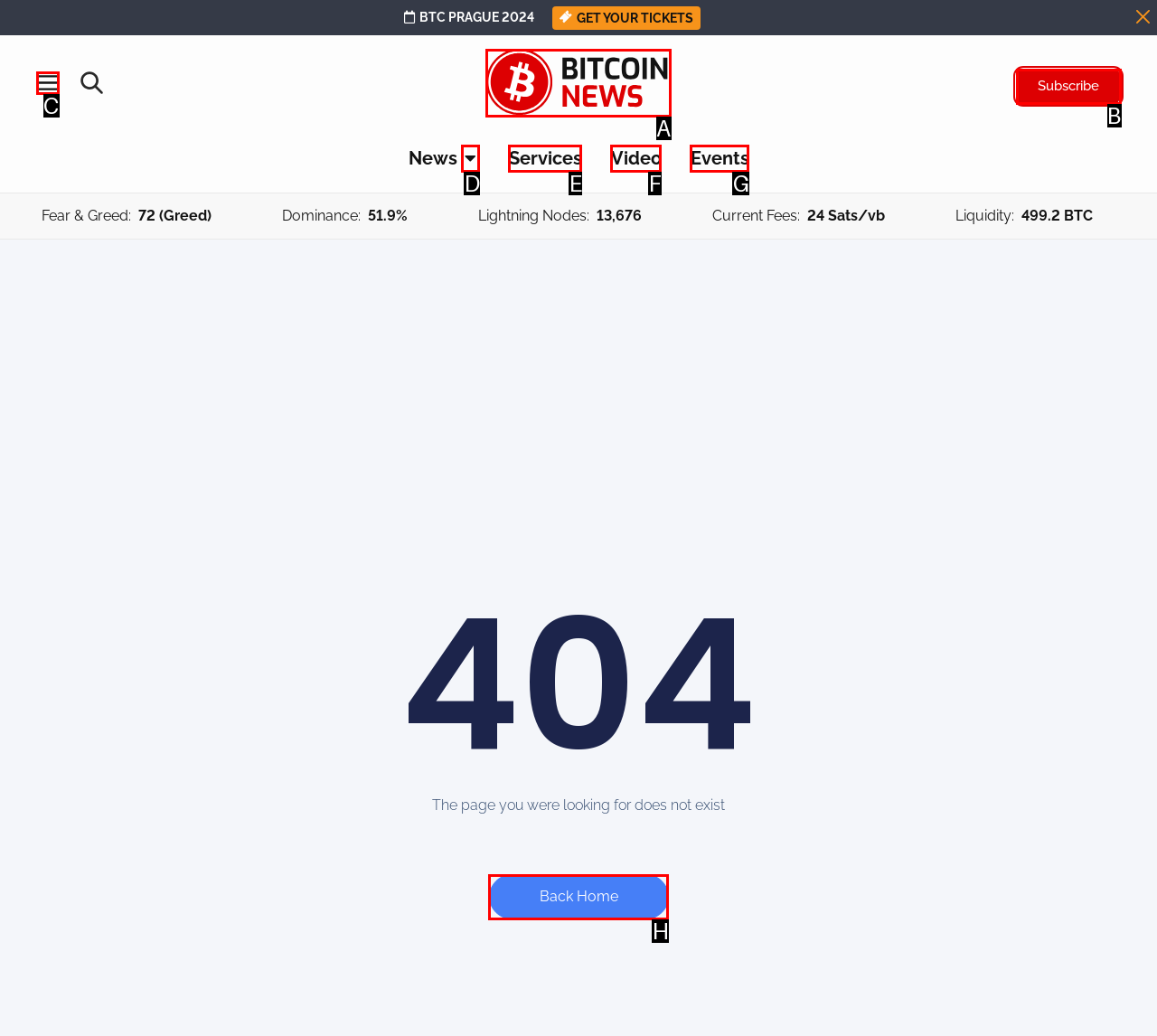Select the letter that aligns with the description: Close News Open News. Answer with the letter of the selected option directly.

D